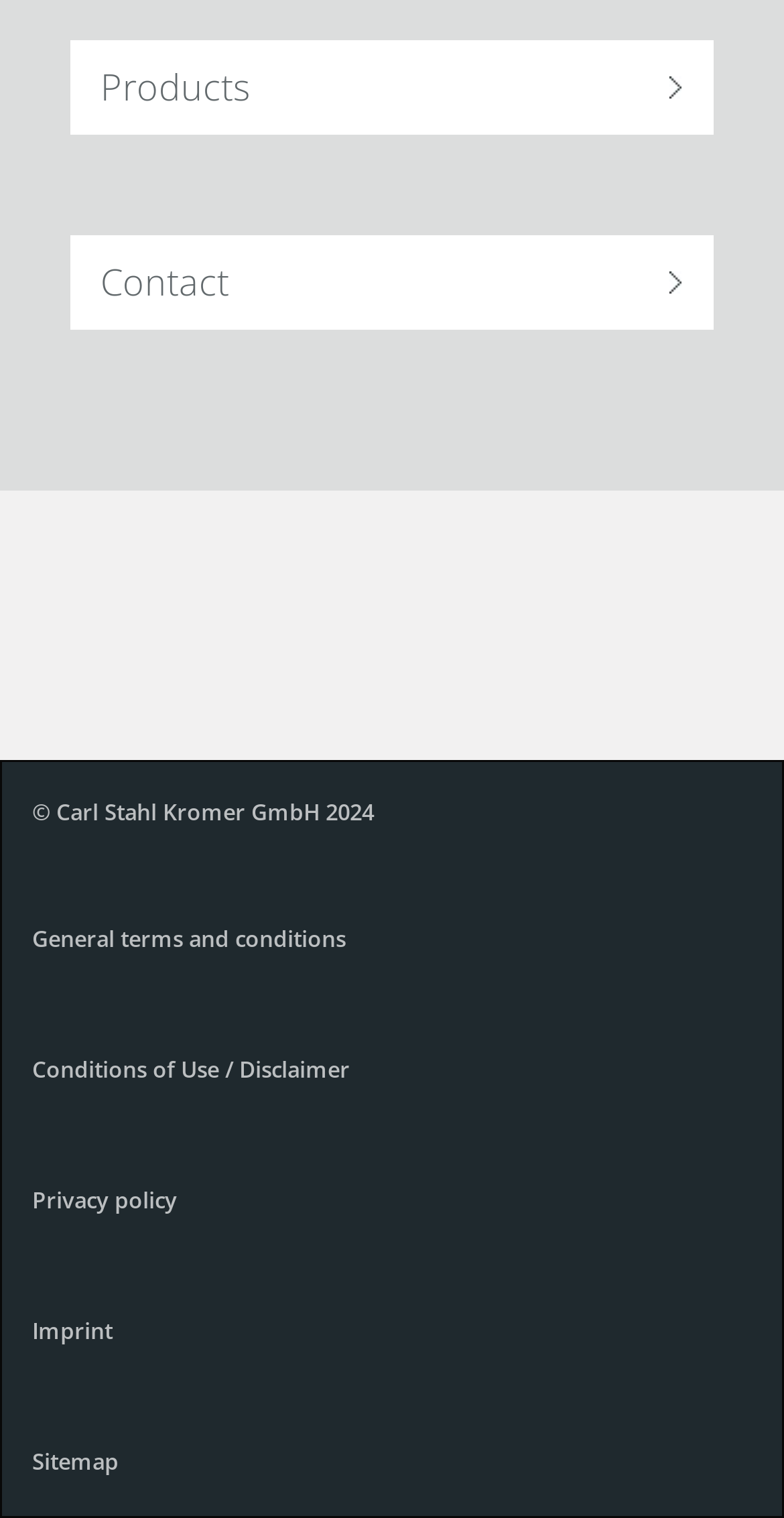What is the copyright year of Carl Stahl Kromer GmbH?
Can you provide an in-depth and detailed response to the question?

I found a StaticText element with the text '© Carl Stahl Kromer GmbH 2024' which indicates the copyright year of the company.